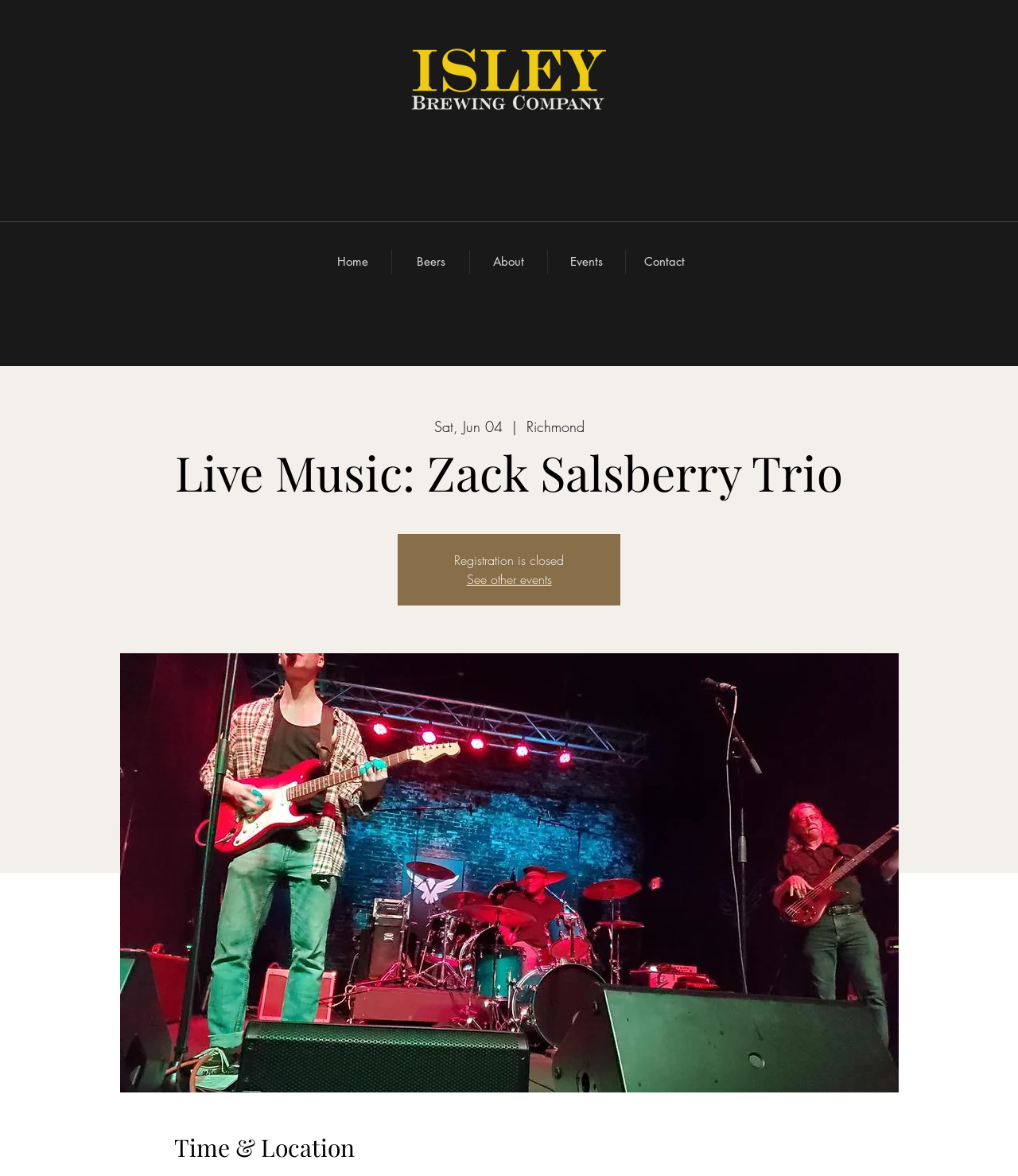Respond to the following question with a brief word or phrase:
Is the event registration open?

No